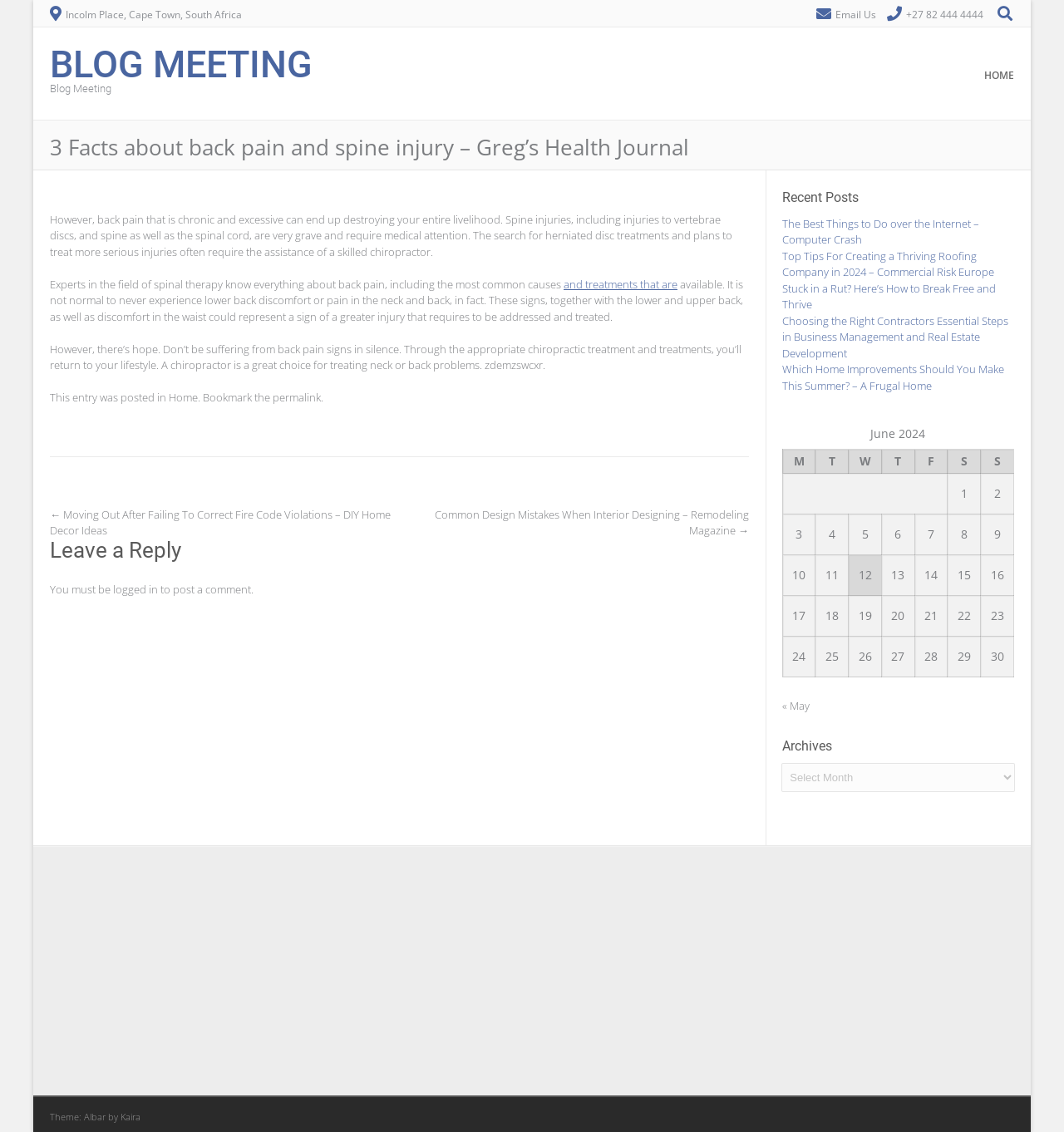Find the bounding box of the element with the following description: "name="s" placeholder="Search…" title="Search for:"". The coordinates must be four float numbers between 0 and 1, formatted as [left, top, right, bottom].

[0.659, 0.069, 0.911, 0.096]